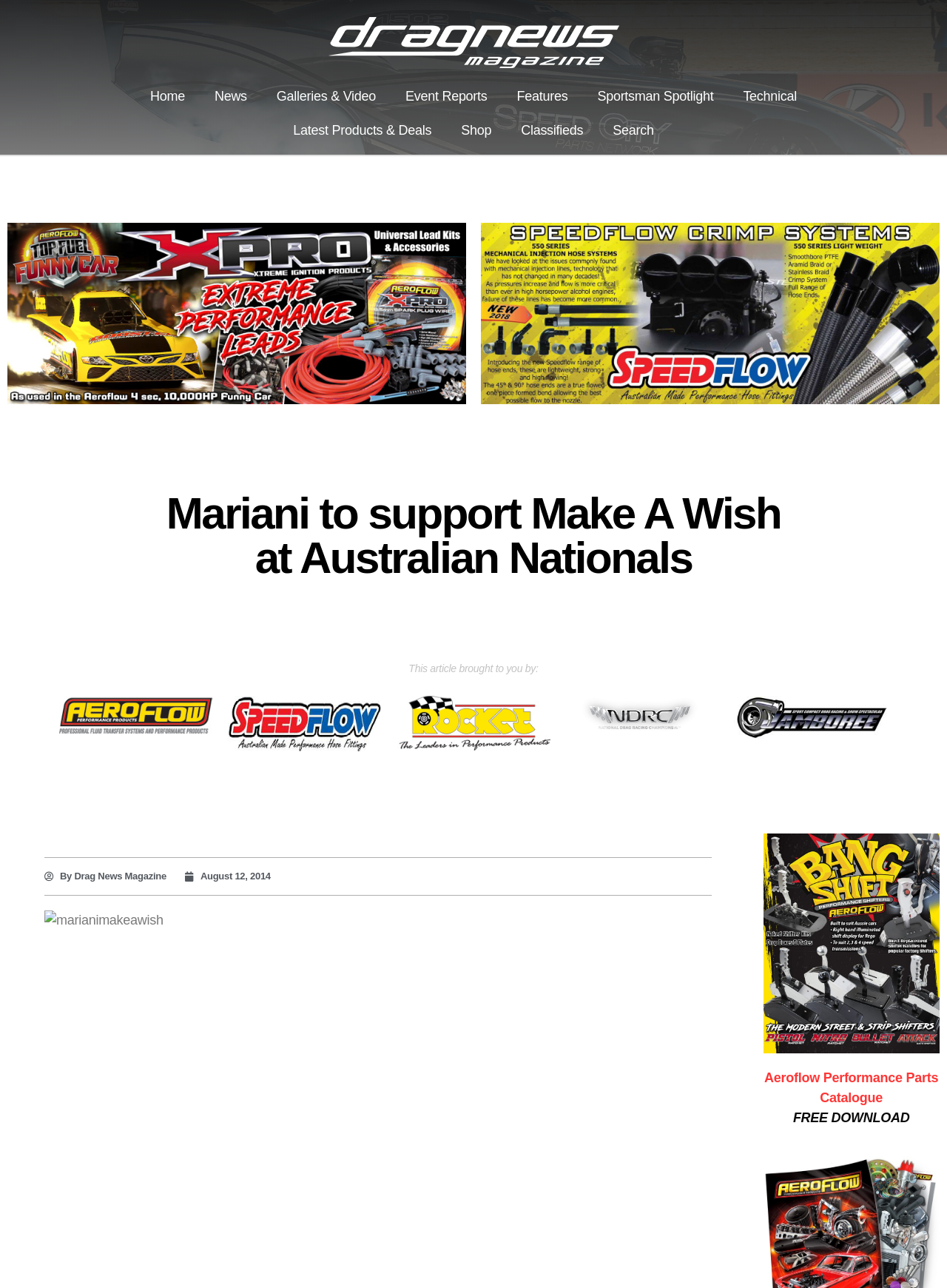Please specify the bounding box coordinates of the clickable region necessary for completing the following instruction: "download Aeroflow Performance Parts Catalogue". The coordinates must consist of four float numbers between 0 and 1, i.e., [left, top, right, bottom].

[0.837, 0.862, 0.96, 0.873]